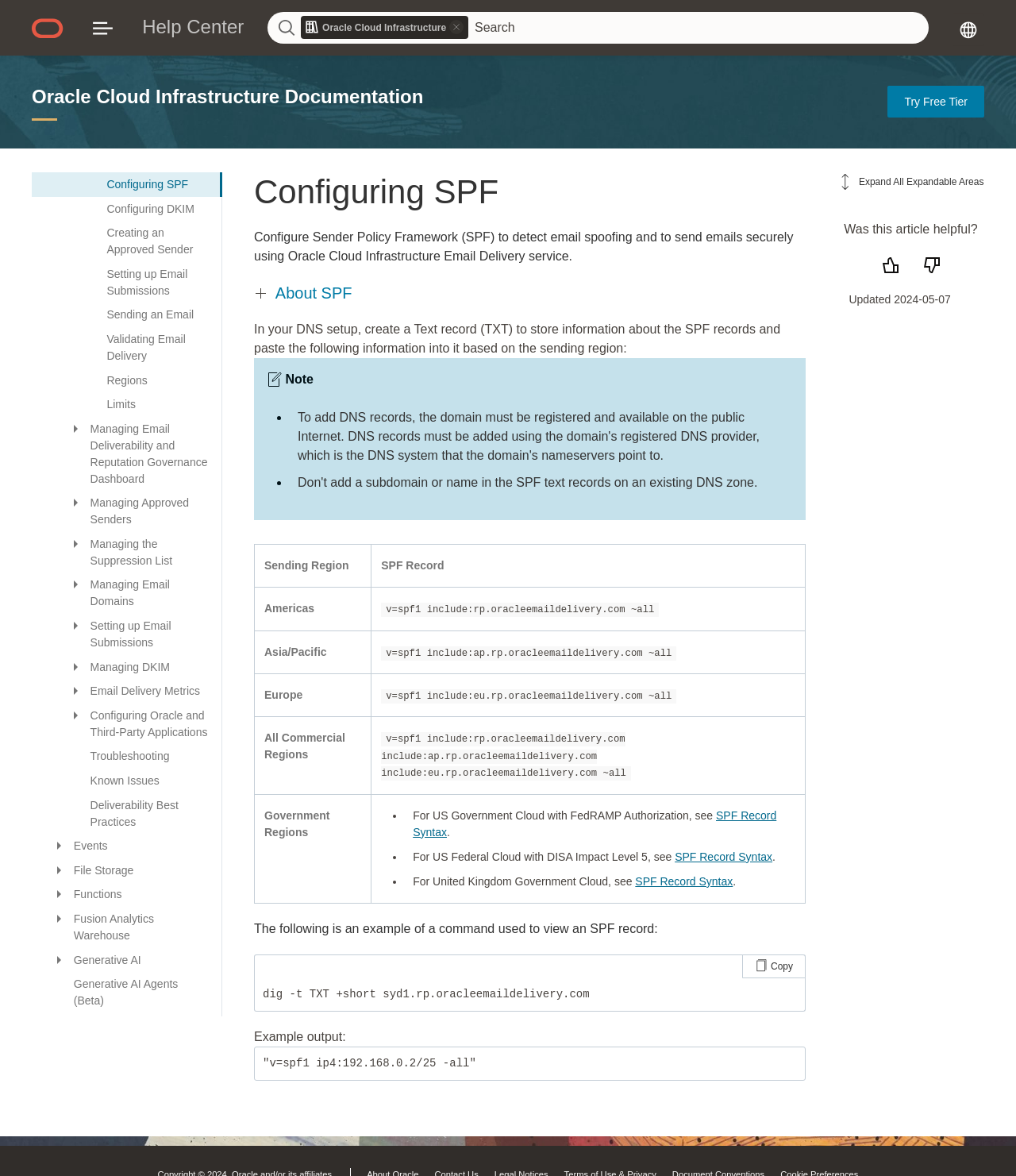Locate the bounding box coordinates of the element I should click to achieve the following instruction: "Select a language".

[0.938, 0.01, 0.969, 0.037]